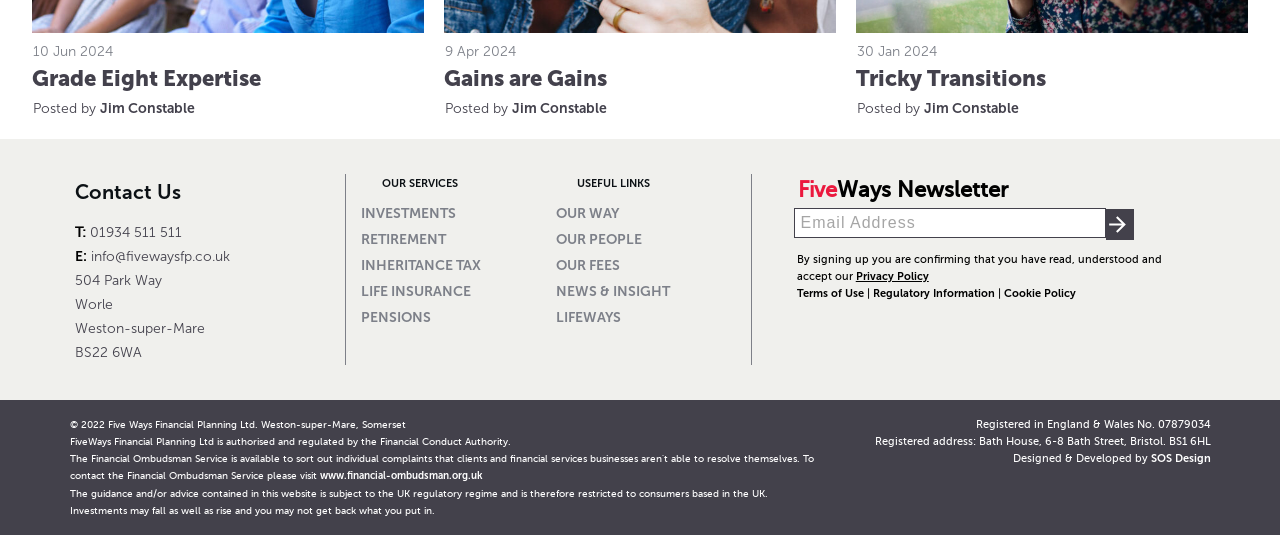Identify the bounding box for the UI element described as: "www.financial-ombudsman.org.uk". Ensure the coordinates are four float numbers between 0 and 1, formatted as [left, top, right, bottom].

[0.25, 0.879, 0.377, 0.901]